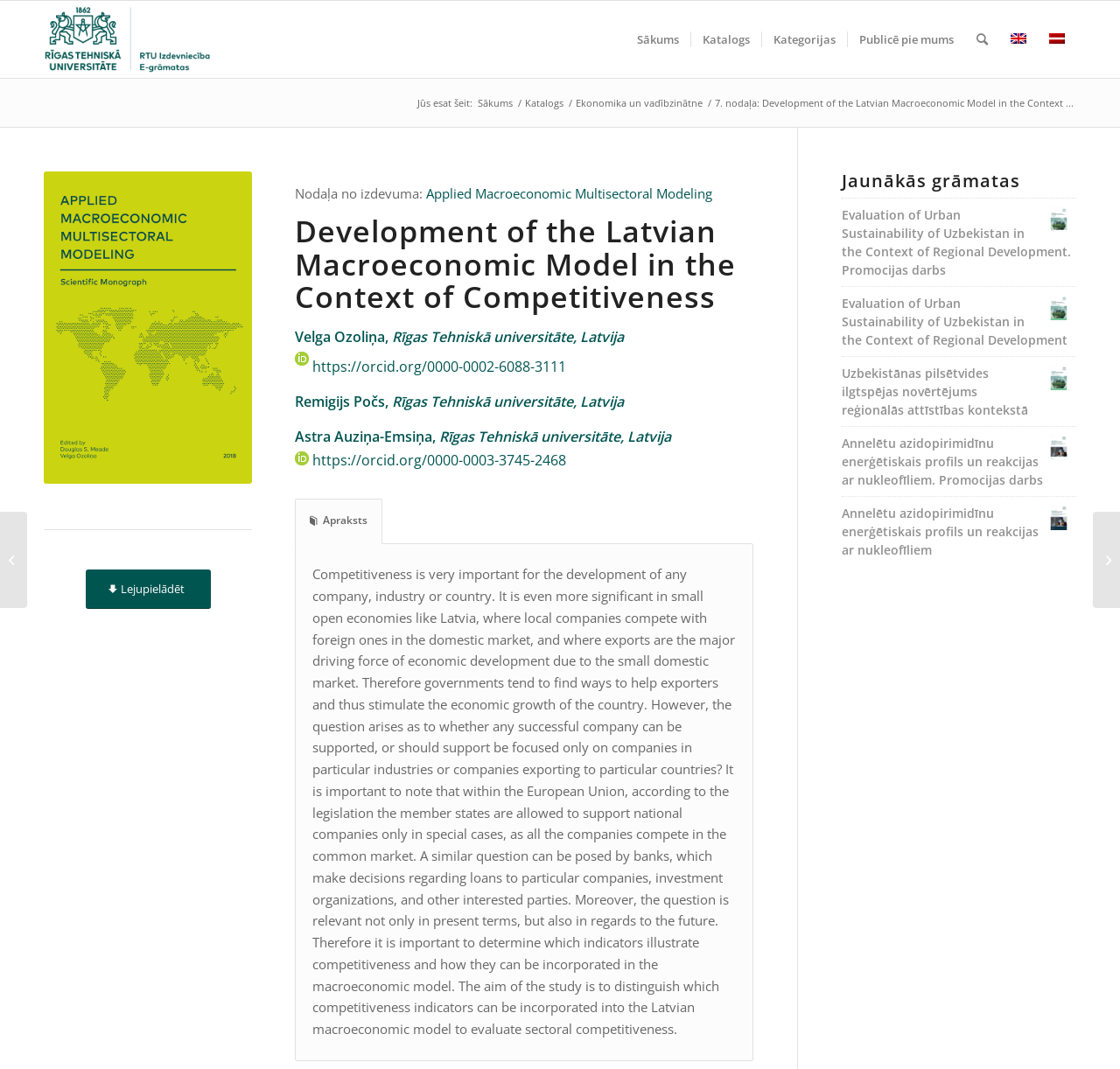Observe the image and answer the following question in detail: Who are the authors of this monograph?

I found the authors of this monograph by looking at the static text elements with the names 'Velga Ozoliņa,', 'Remigijs Počs,' and 'Astra Auziņa-Emsiņa,' which are located near the title of the monograph.